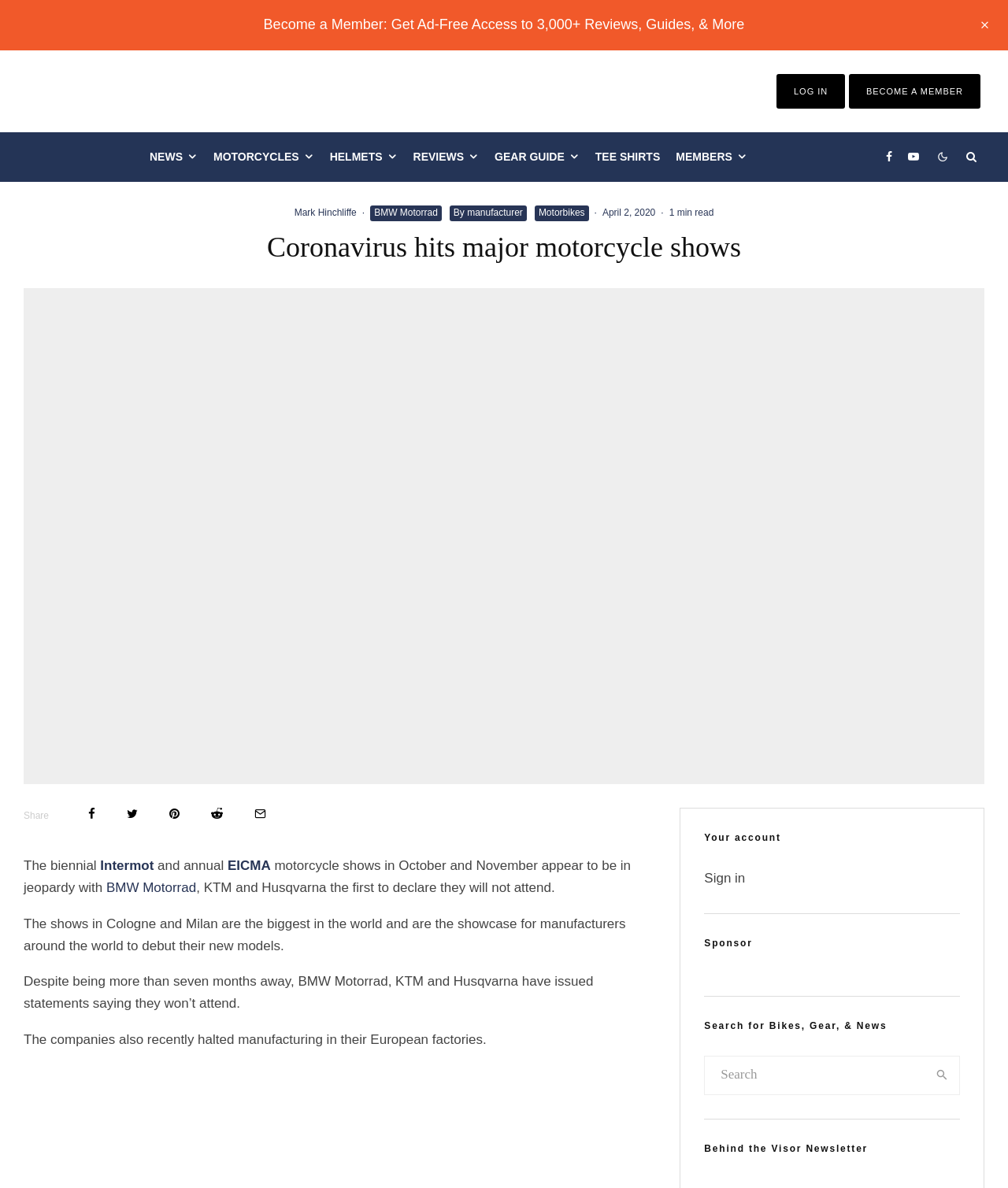Answer the question using only a single word or phrase: 
What is the topic of the news article?

Motorcycle shows